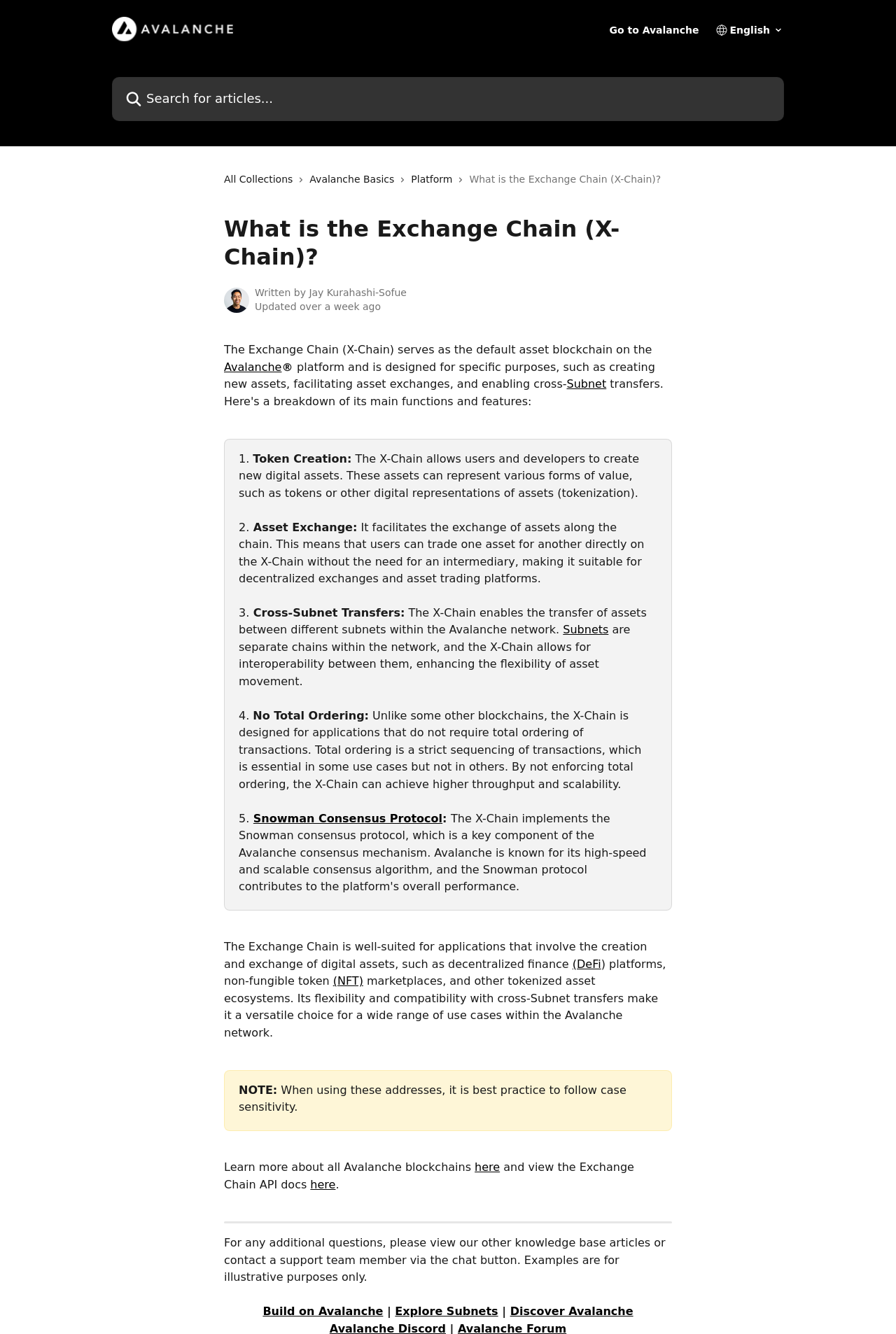Answer with a single word or phrase: 
What is the recommended practice when using addresses on the X-Chain?

Follow case sensitivity